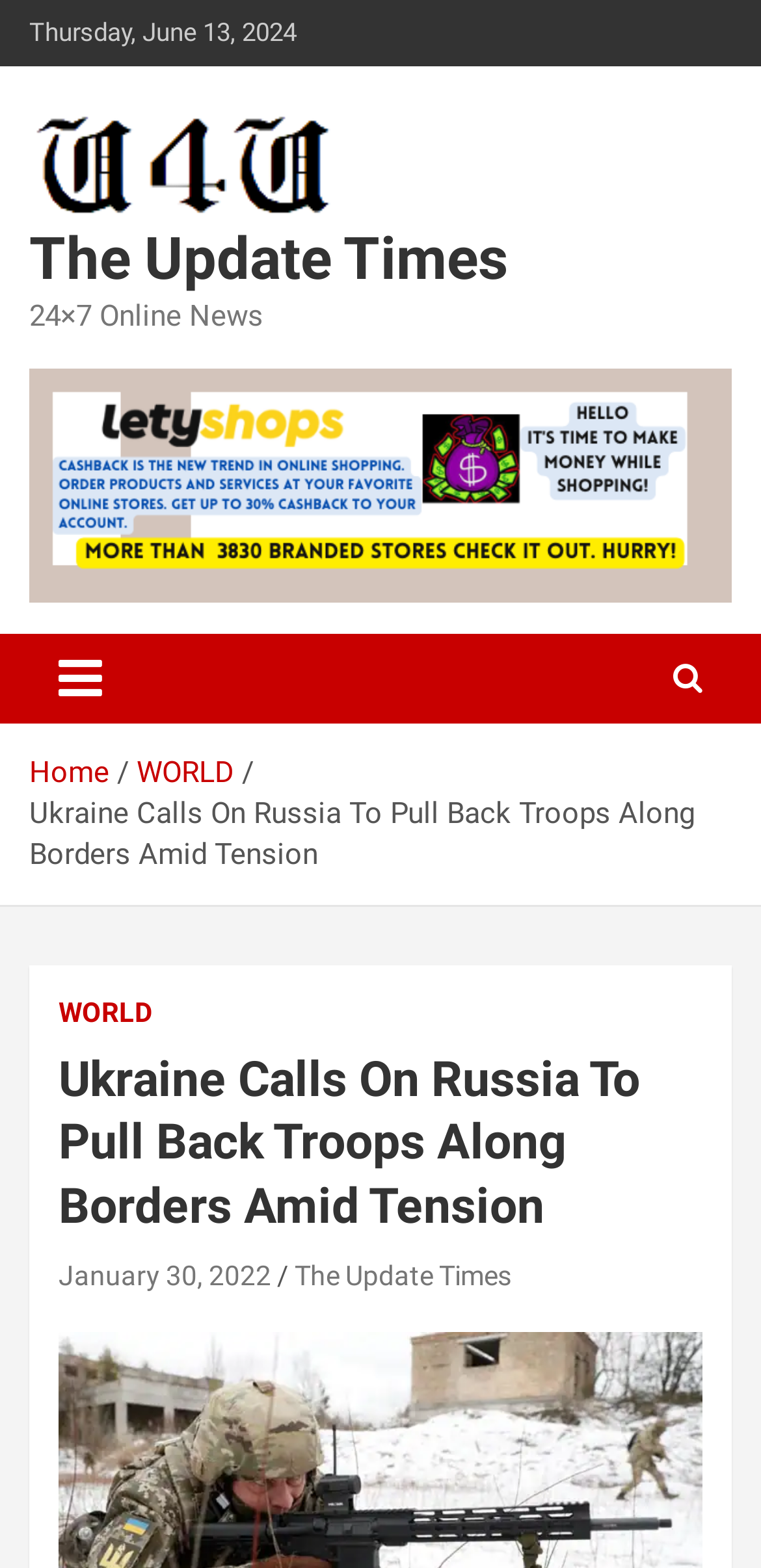Locate the bounding box coordinates of the region to be clicked to comply with the following instruction: "Toggle navigation". The coordinates must be four float numbers between 0 and 1, in the form [left, top, right, bottom].

[0.038, 0.404, 0.172, 0.462]